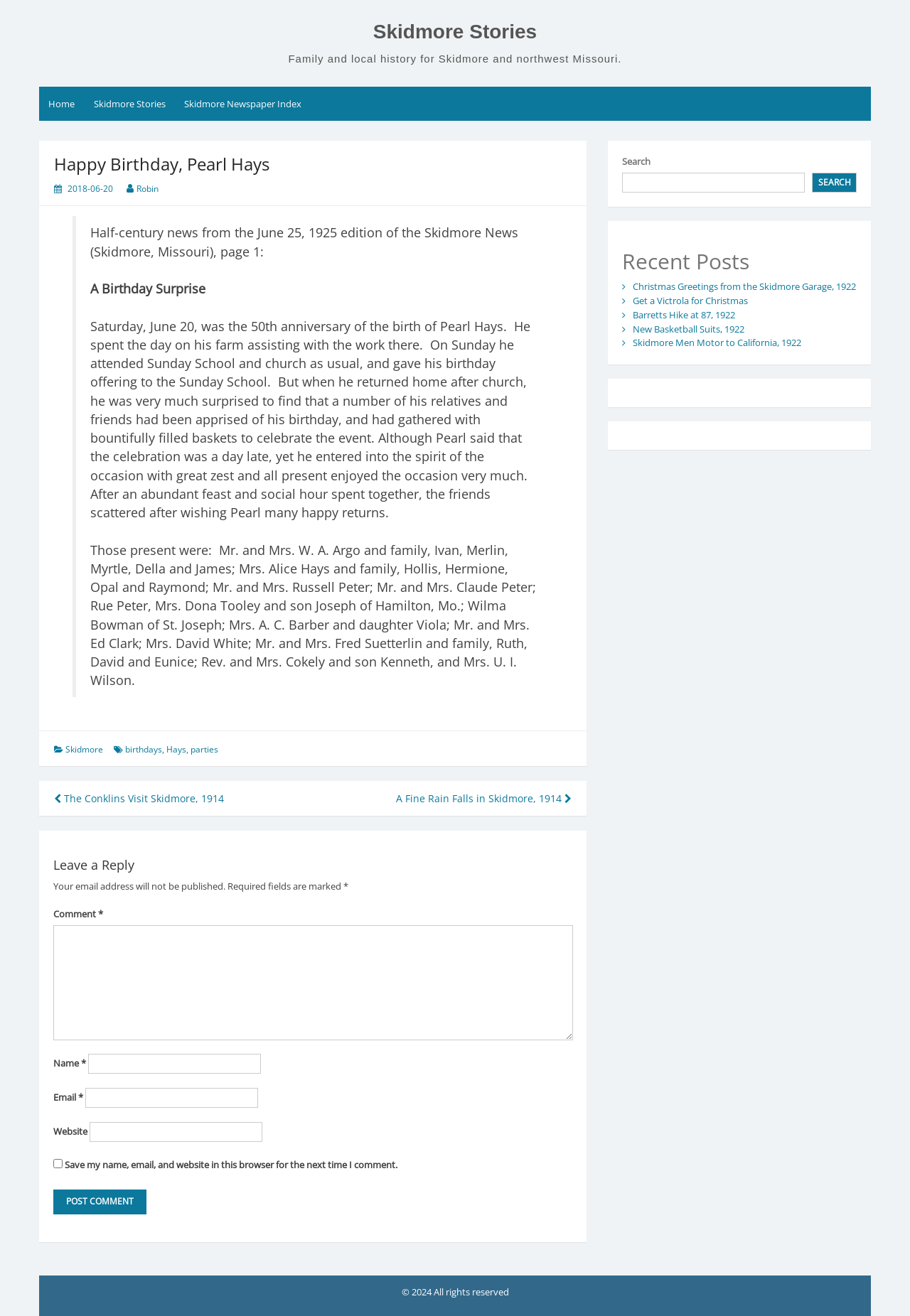Kindly provide the bounding box coordinates of the section you need to click on to fulfill the given instruction: "Leave a reply".

[0.058, 0.703, 0.629, 0.79]